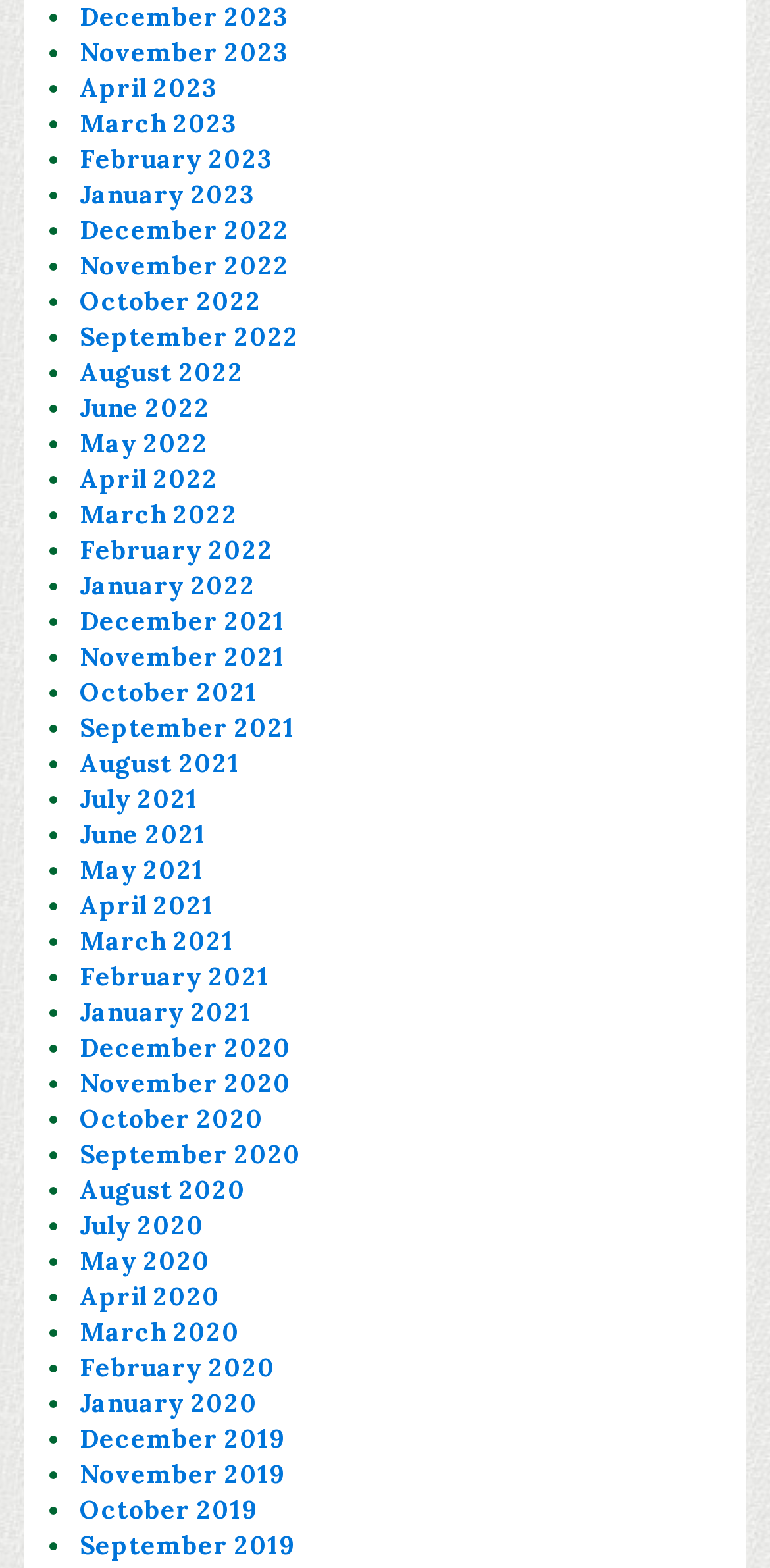Are the months listed in chronological order?
Please use the image to deliver a detailed and complete answer.

I examined the list of links and found that the months are listed in chronological order, with the most recent month first and the earliest month last.